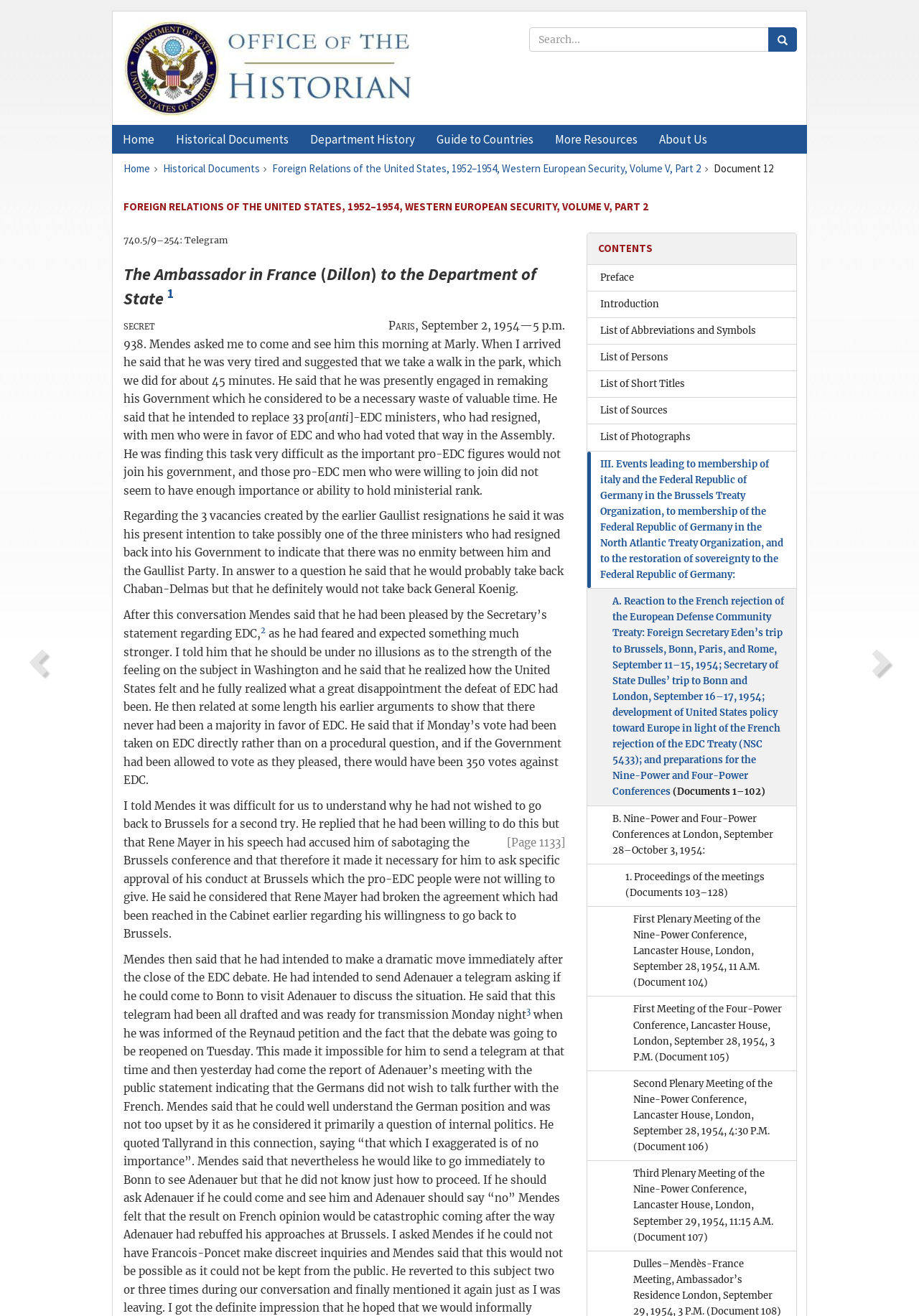Identify the bounding box coordinates of the clickable region to carry out the given instruction: "Go to the home page".

[0.122, 0.095, 0.18, 0.117]